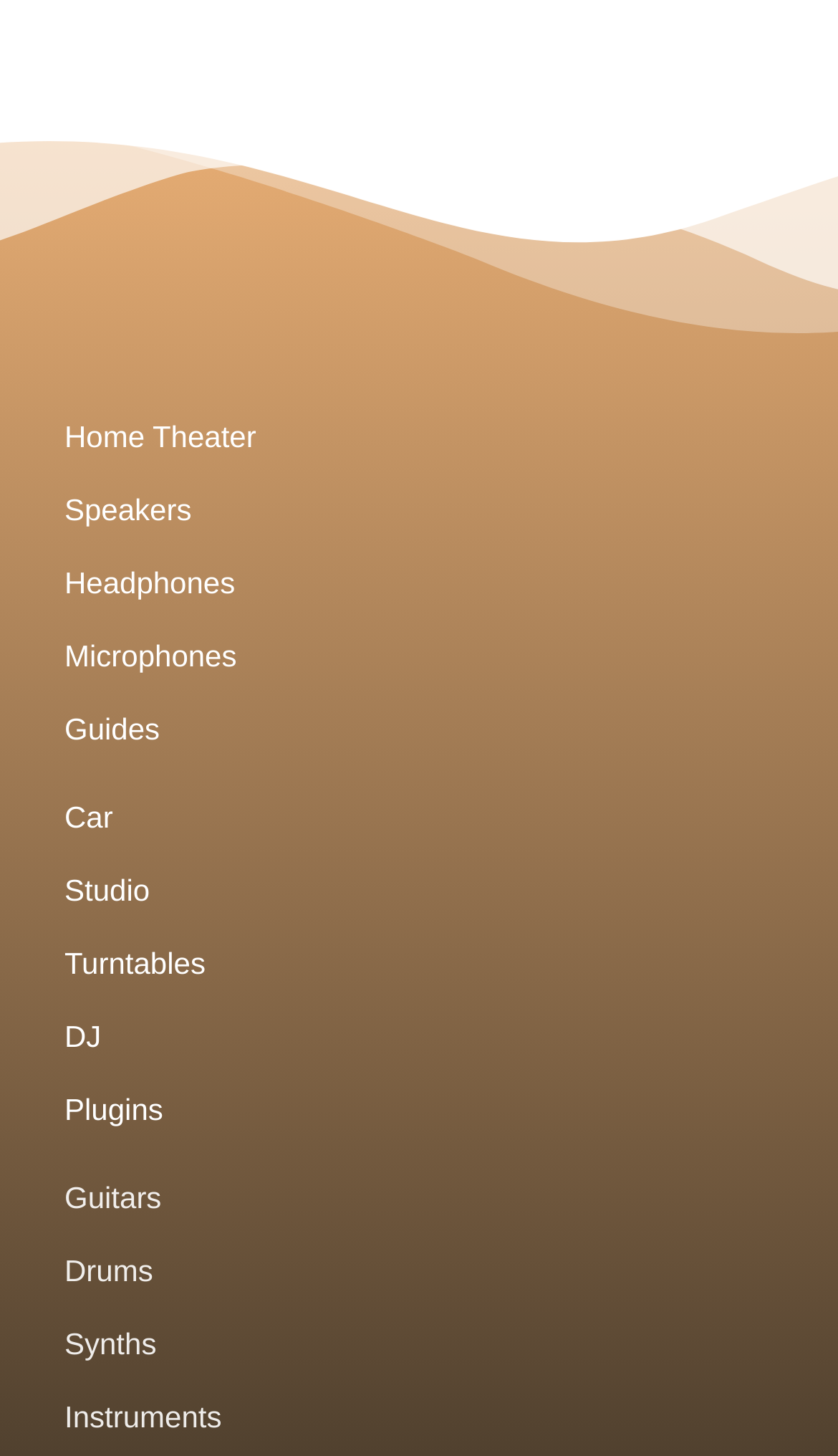Provide the bounding box coordinates of the section that needs to be clicked to accomplish the following instruction: "view Microphones."

[0.077, 0.435, 0.923, 0.466]